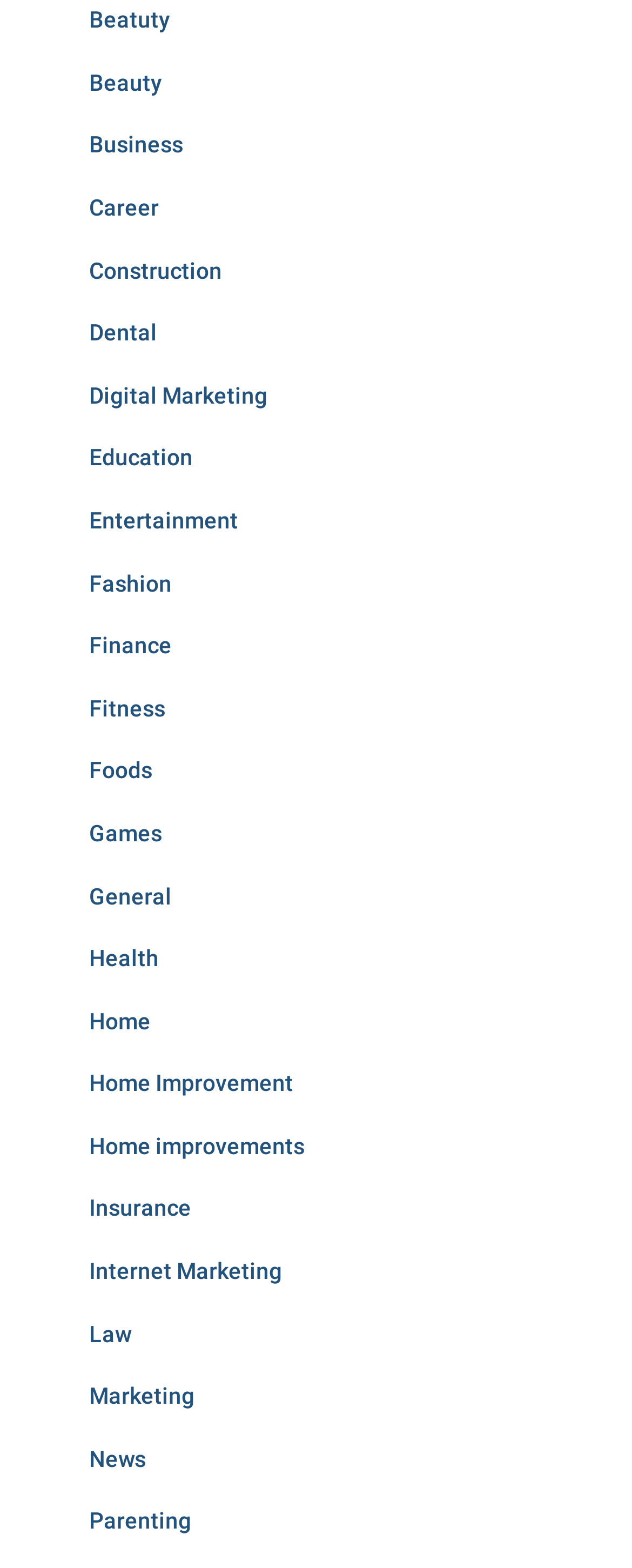Give a one-word or short-phrase answer to the following question: 
Is there a category related to entertainment on this webpage?

Yes